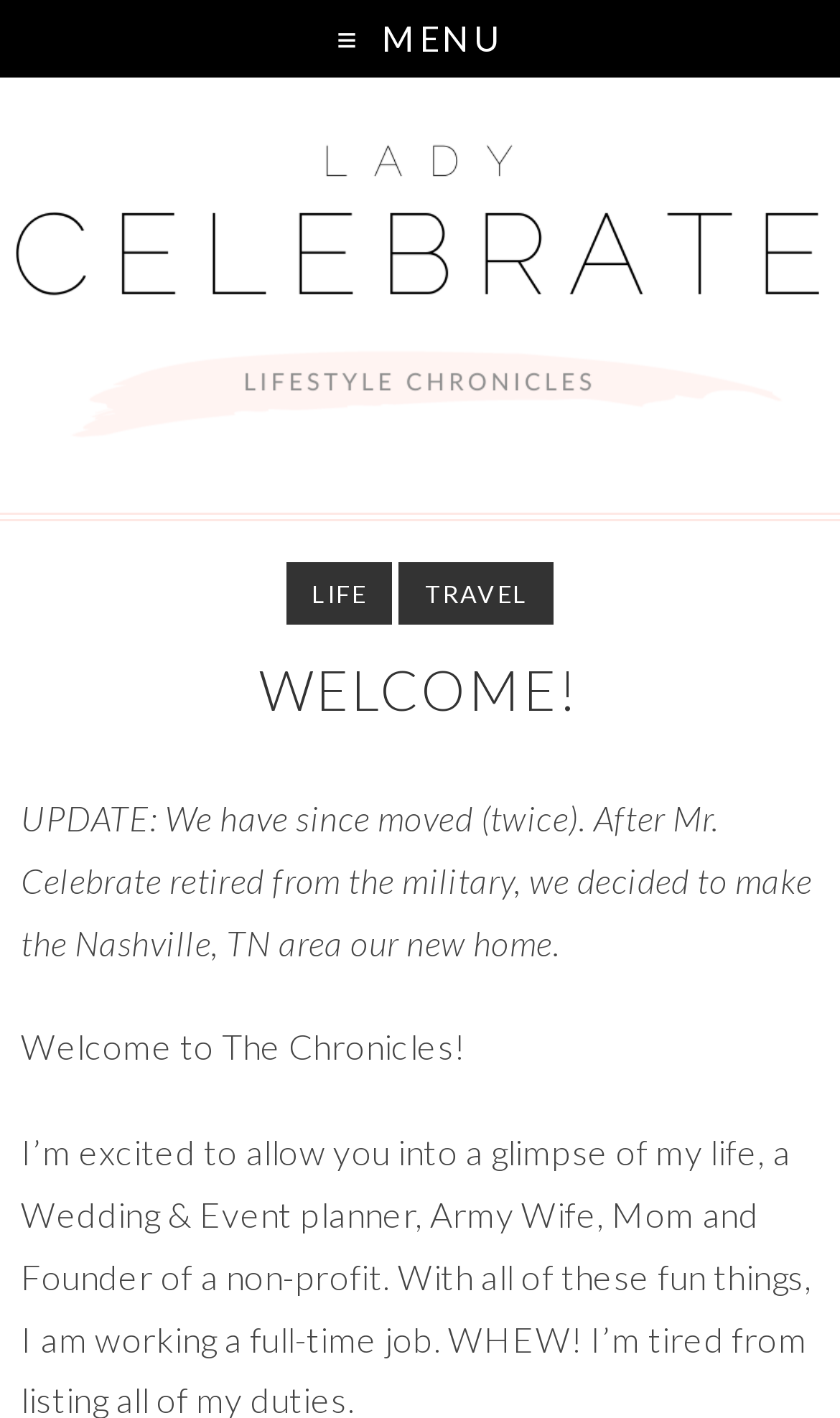Respond with a single word or phrase to the following question: What is the first word of the welcome message?

WELCOME!